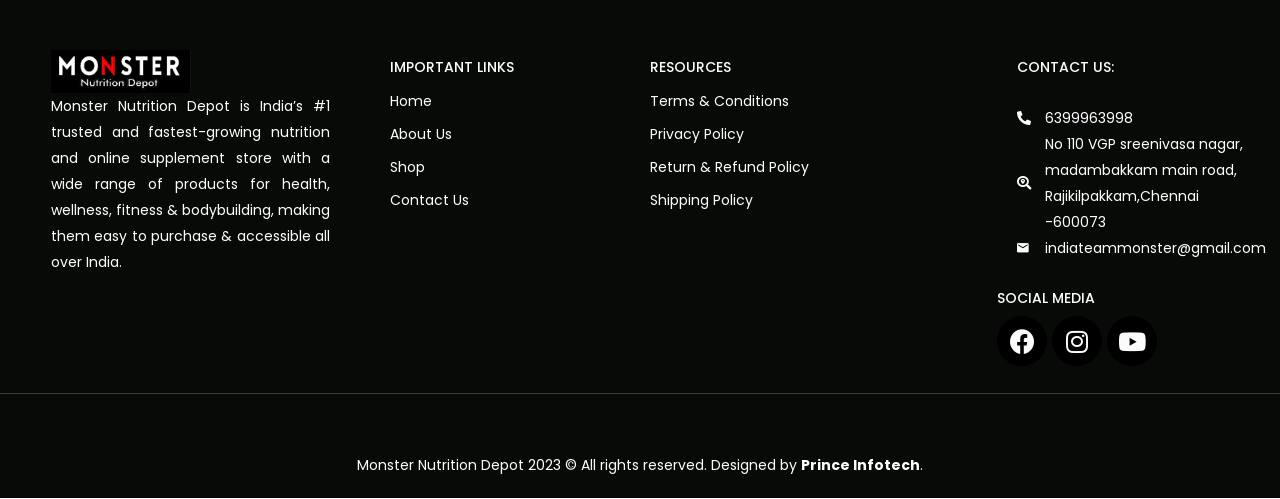Using the provided description Zirconium Corundum Ramming Mass, find the bounding box coordinates for the UI element. Provide the coordinates in (top-left x, top-left y, bottom-right x, bottom-right y) format, ensuring all values are between 0 and 1.

None